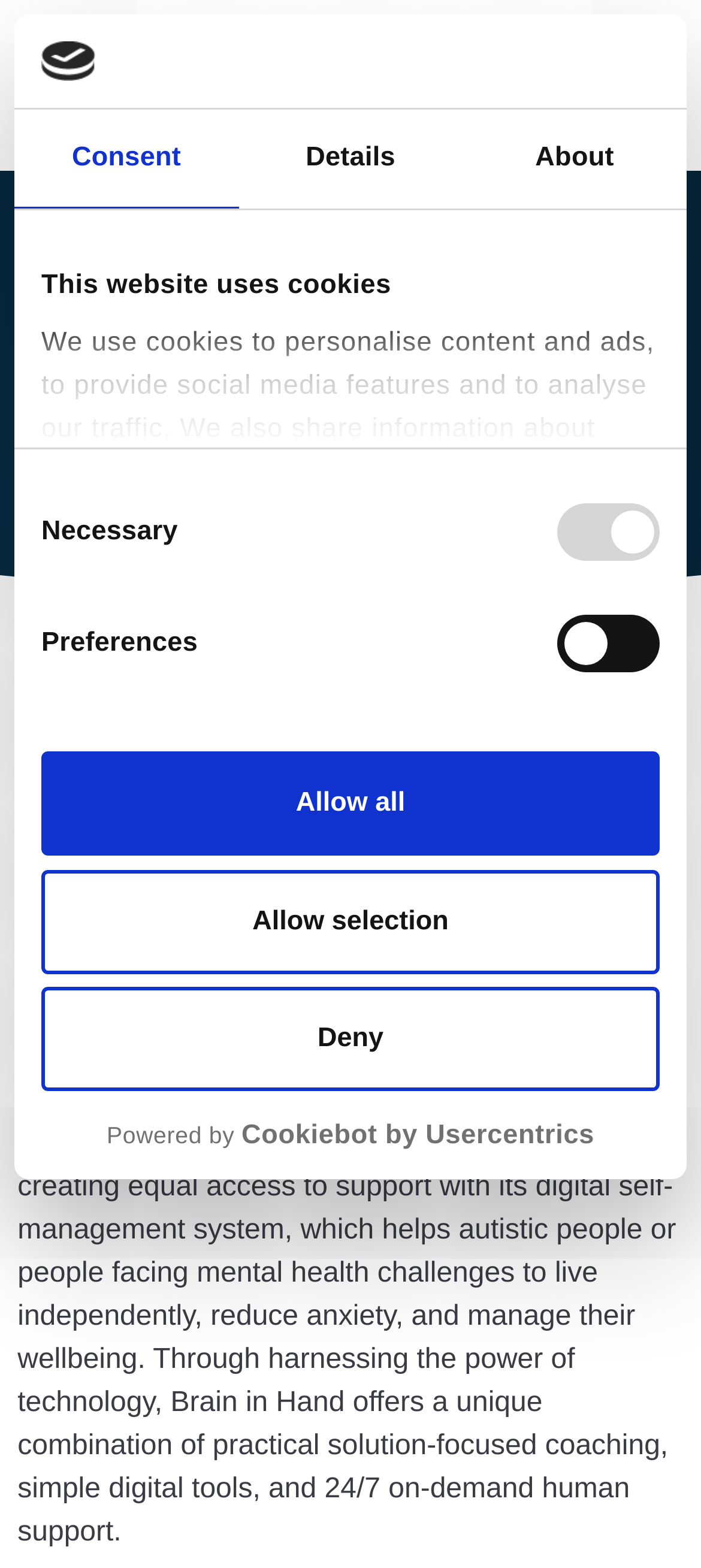Using the provided element description, identify the bounding box coordinates as (top-left x, top-left y, bottom-right x, bottom-right y). Ensure all values are between 0 and 1. Description: Powered by Cookiebot by Usercentrics

[0.059, 0.713, 0.941, 0.735]